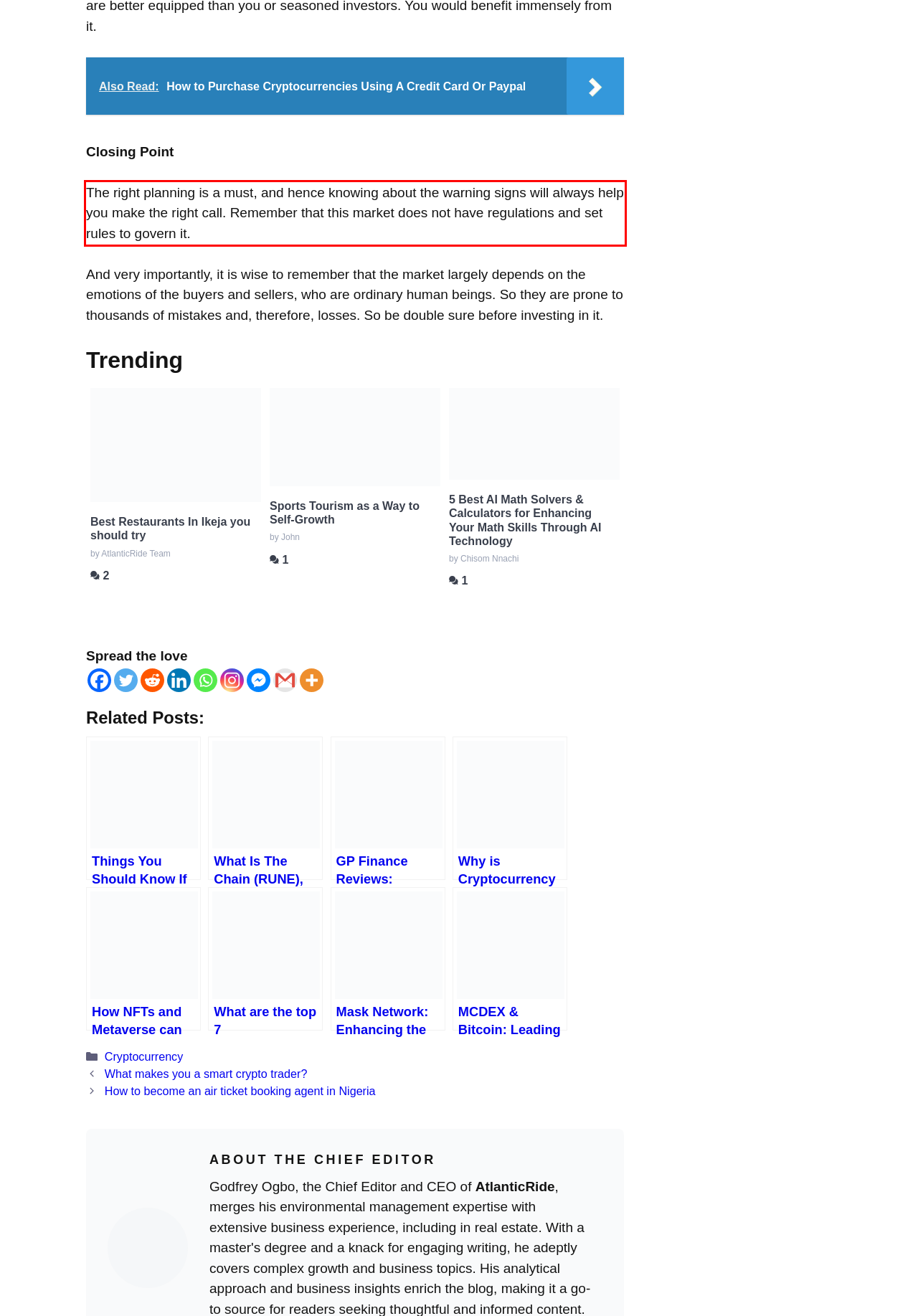You are provided with a webpage screenshot that includes a red rectangle bounding box. Extract the text content from within the bounding box using OCR.

The right planning is a must, and hence knowing about the warning signs will always help you make the right call. Remember that this market does not have regulations and set rules to govern it.